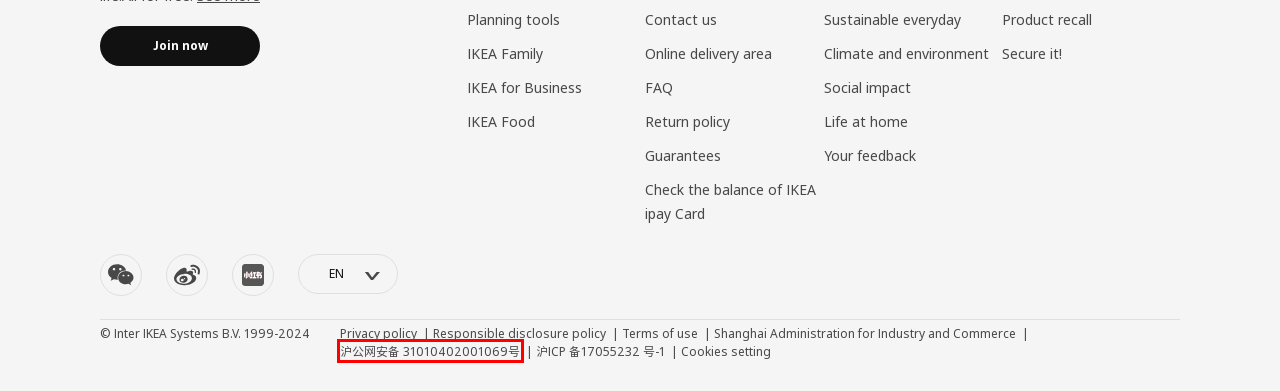You are given a webpage screenshot where a red bounding box highlights an element. Determine the most fitting webpage description for the new page that loads after clicking the element within the red bounding box. Here are the candidates:
A. 宜家 - 婴儿 - IKEA
B. 宜家 - 玩具收纳 - IKEA
C. 小红书
D. 电子营业执照验照系统
E. 宜家 - 婴儿家具 - IKEA
F. 全国互联网安全管理平台
G. Sina Visitor System
H. IKEA Cookie Policy

F